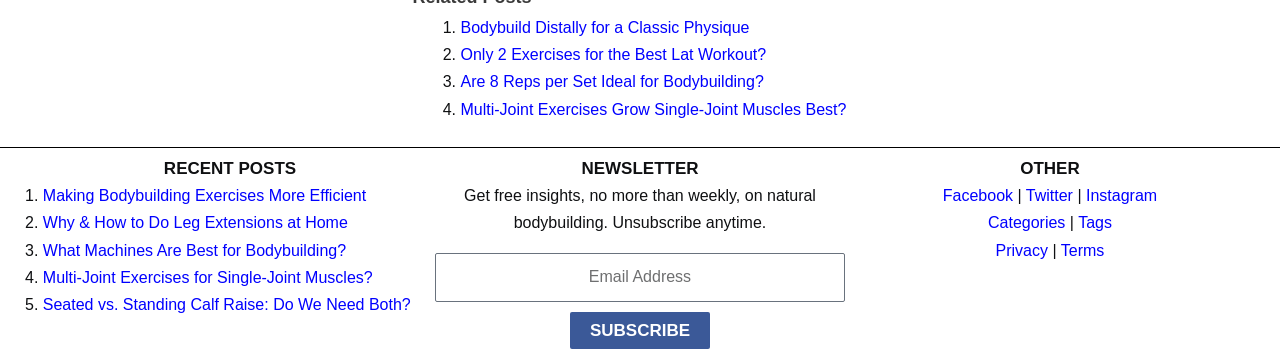Please identify the bounding box coordinates of the clickable element to fulfill the following instruction: "Click on the link 'Bodybuild Distally for a Classic Physique'". The coordinates should be four float numbers between 0 and 1, i.e., [left, top, right, bottom].

[0.36, 0.052, 0.586, 0.099]